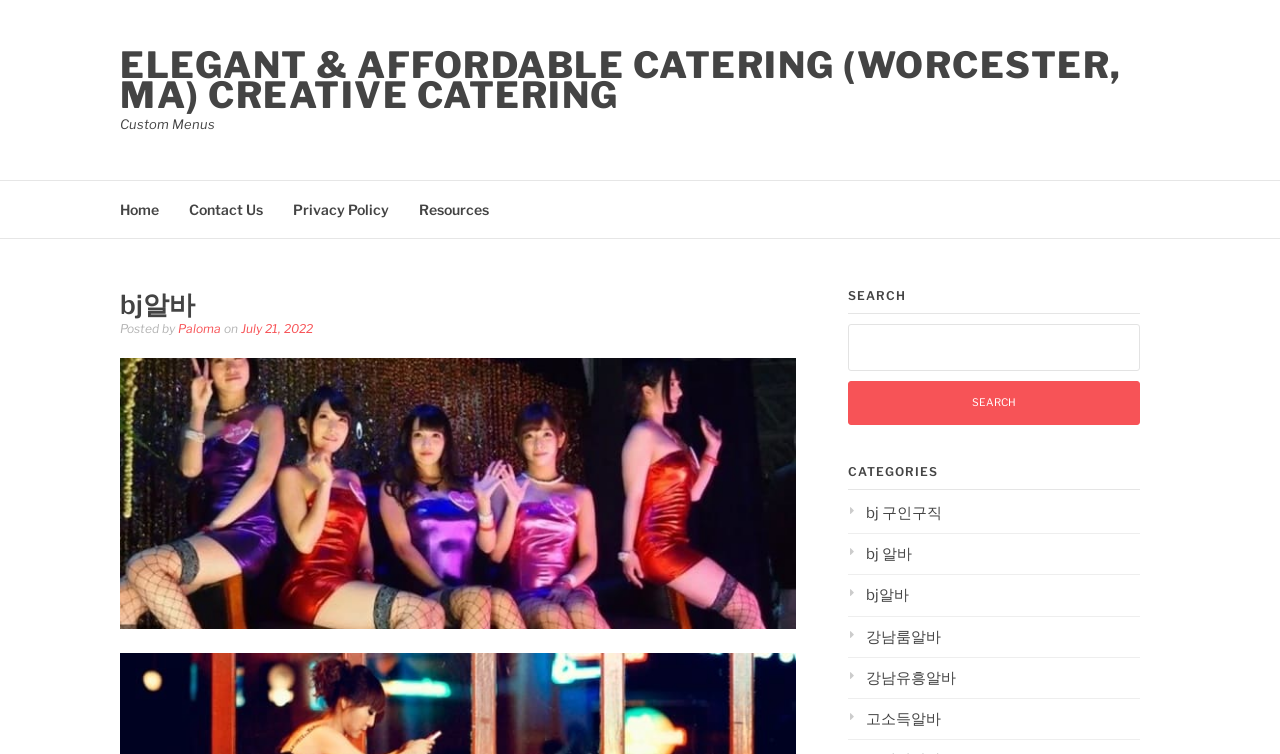Please specify the bounding box coordinates in the format (top-left x, top-left y, bottom-right x, bottom-right y), with all values as floating point numbers between 0 and 1. Identify the bounding box of the UI element described by: parent_node: Search for: value="Search"

[0.662, 0.505, 0.891, 0.563]